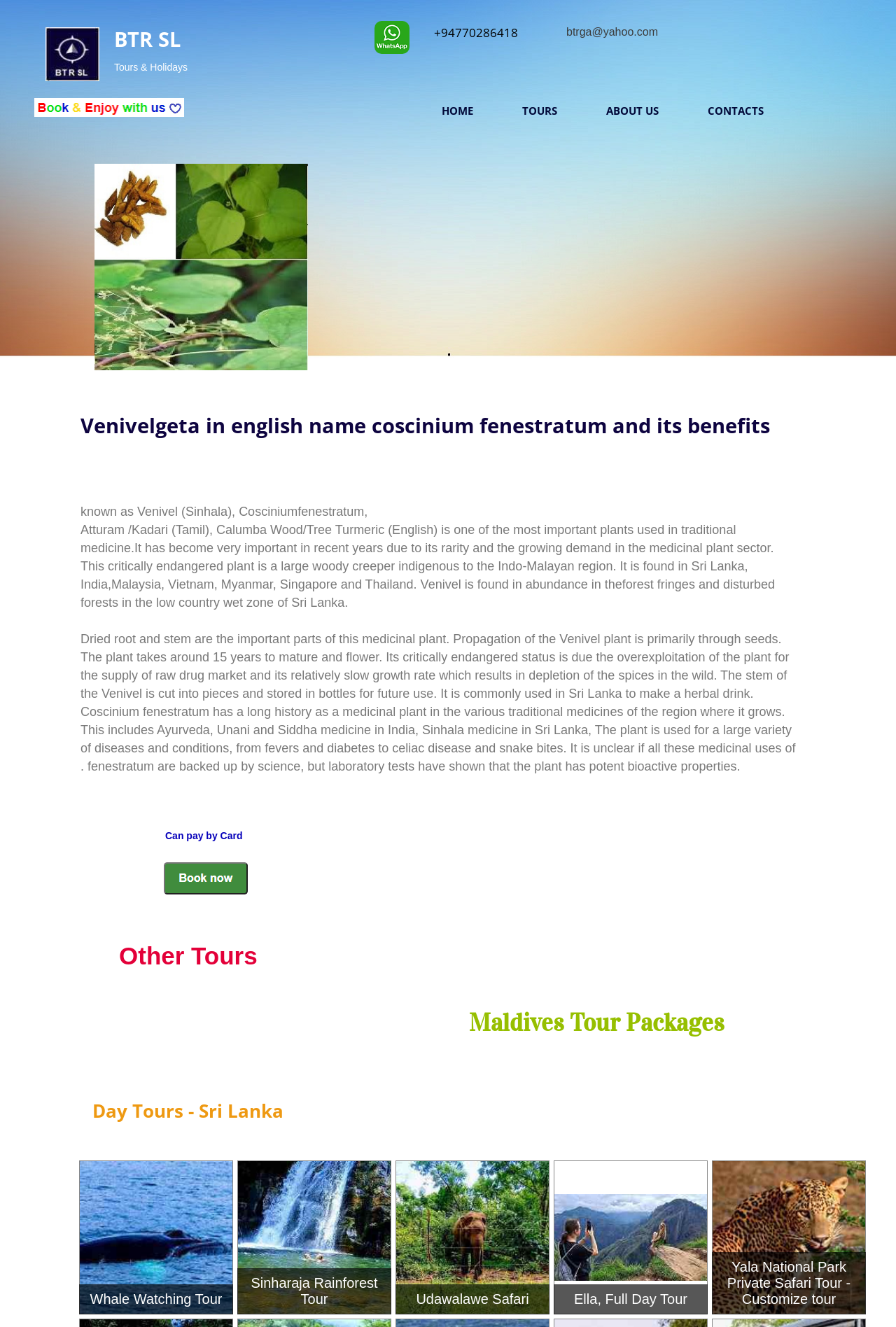What is the critically endangered status of the Venivel plant due to?
Please answer the question with as much detail as possible using the screenshot.

The webpage explains that the Venivel plant is critically endangered due to the overexploitation of the plant for the supply of raw drug market and its relatively slow growth rate, which results in depletion of the species in the wild.